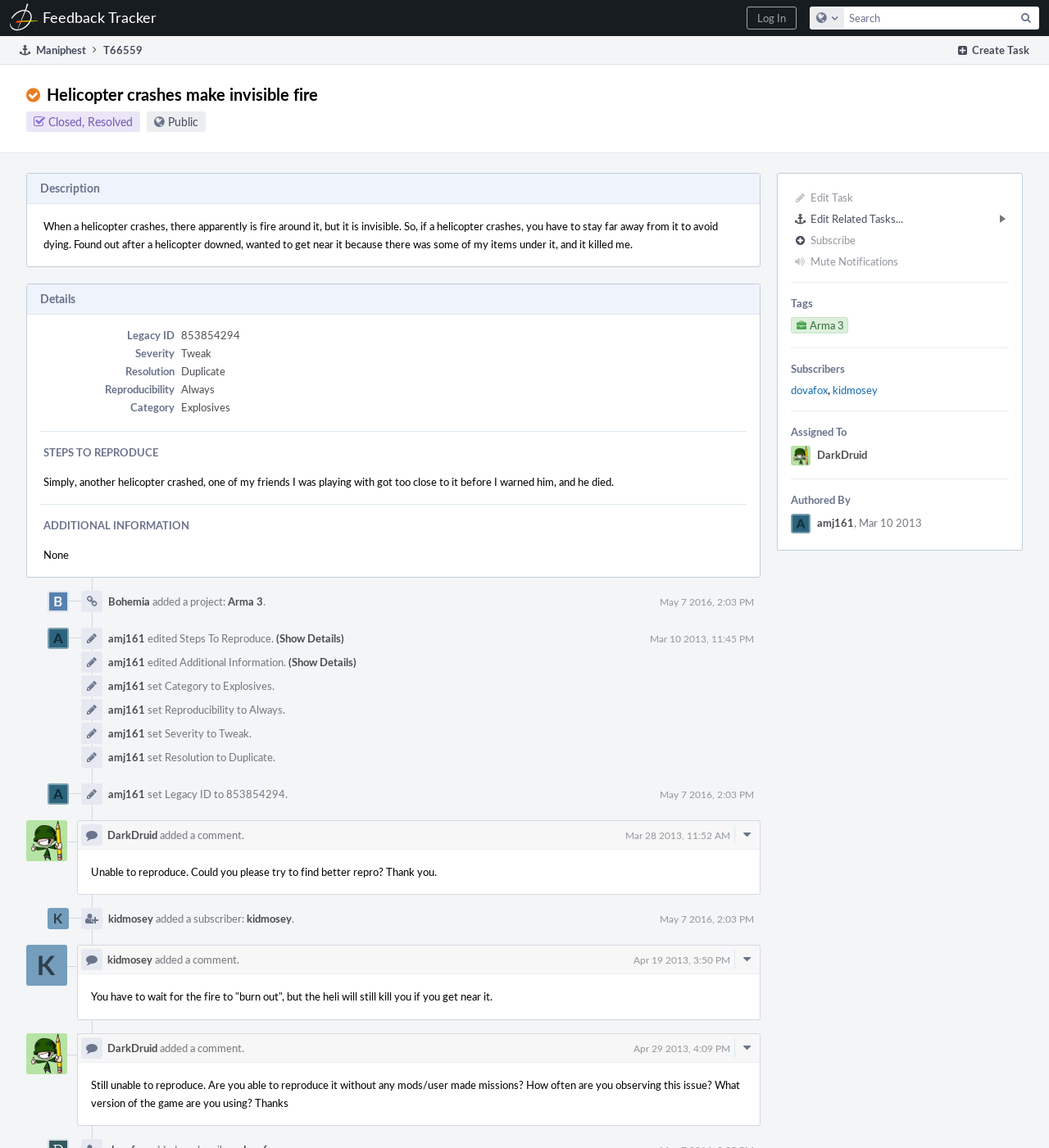From the screenshot, find the bounding box of the UI element matching this description: "HomeFeedback Tracker". Supply the bounding box coordinates in the form [left, top, right, bottom], each a float between 0 and 1.

[0.0, 0.0, 0.159, 0.031]